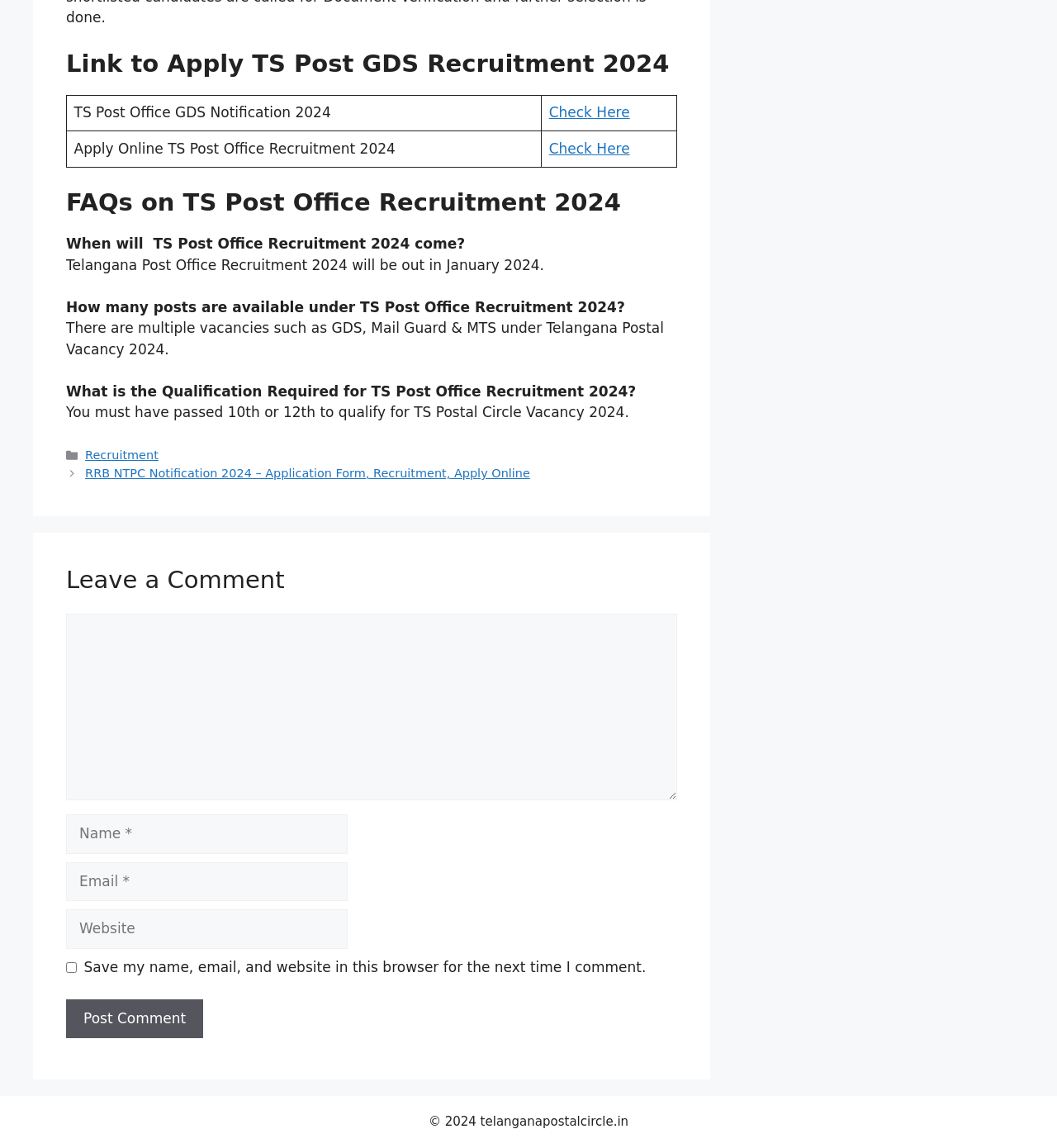Determine the bounding box coordinates for the HTML element mentioned in the following description: "parent_node: Comment name="url" placeholder="Website"". The coordinates should be a list of four floats ranging from 0 to 1, represented as [left, top, right, bottom].

[0.062, 0.792, 0.329, 0.826]